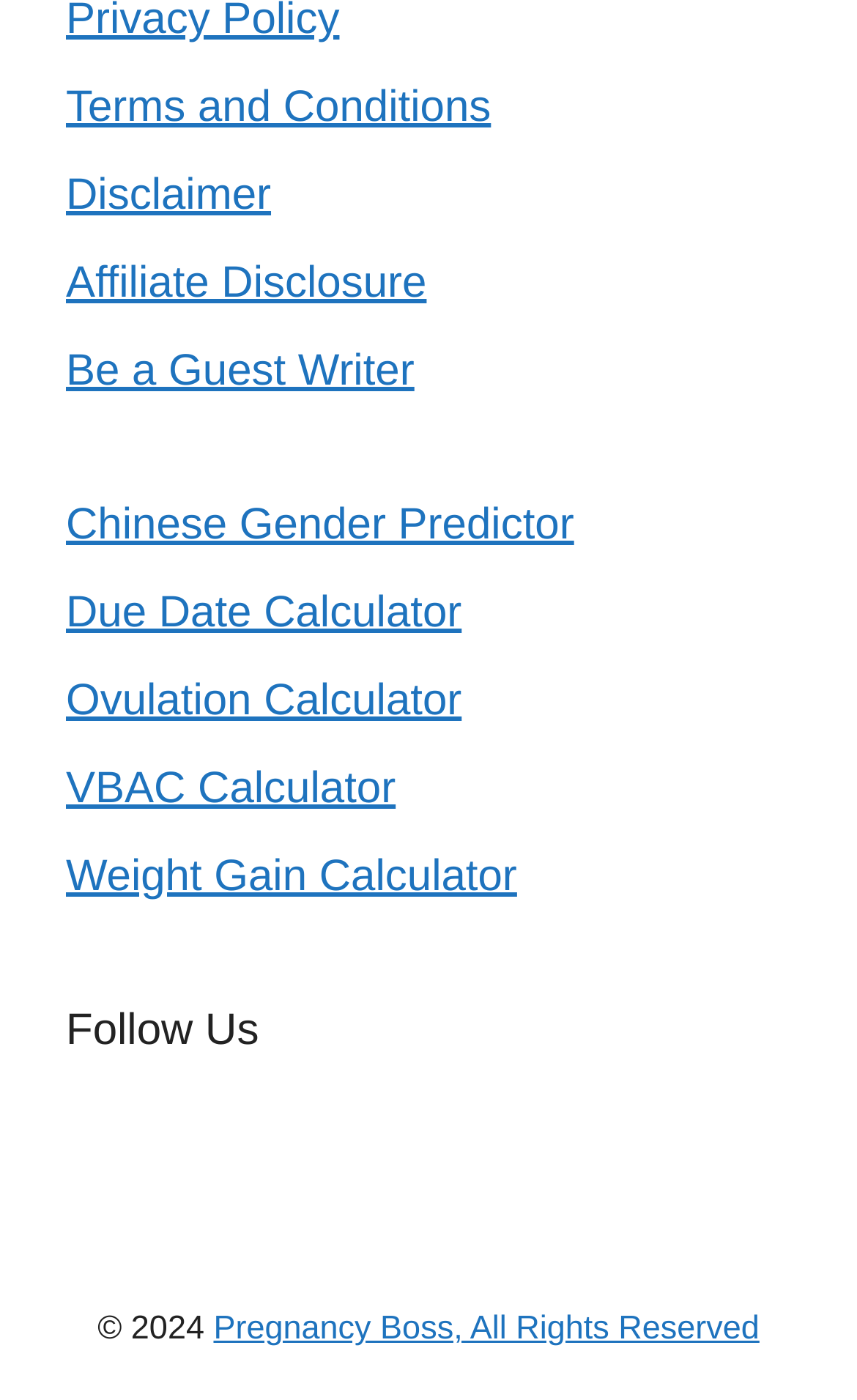Indicate the bounding box coordinates of the element that must be clicked to execute the instruction: "Calculate Due Date". The coordinates should be given as four float numbers between 0 and 1, i.e., [left, top, right, bottom].

[0.077, 0.421, 0.539, 0.456]